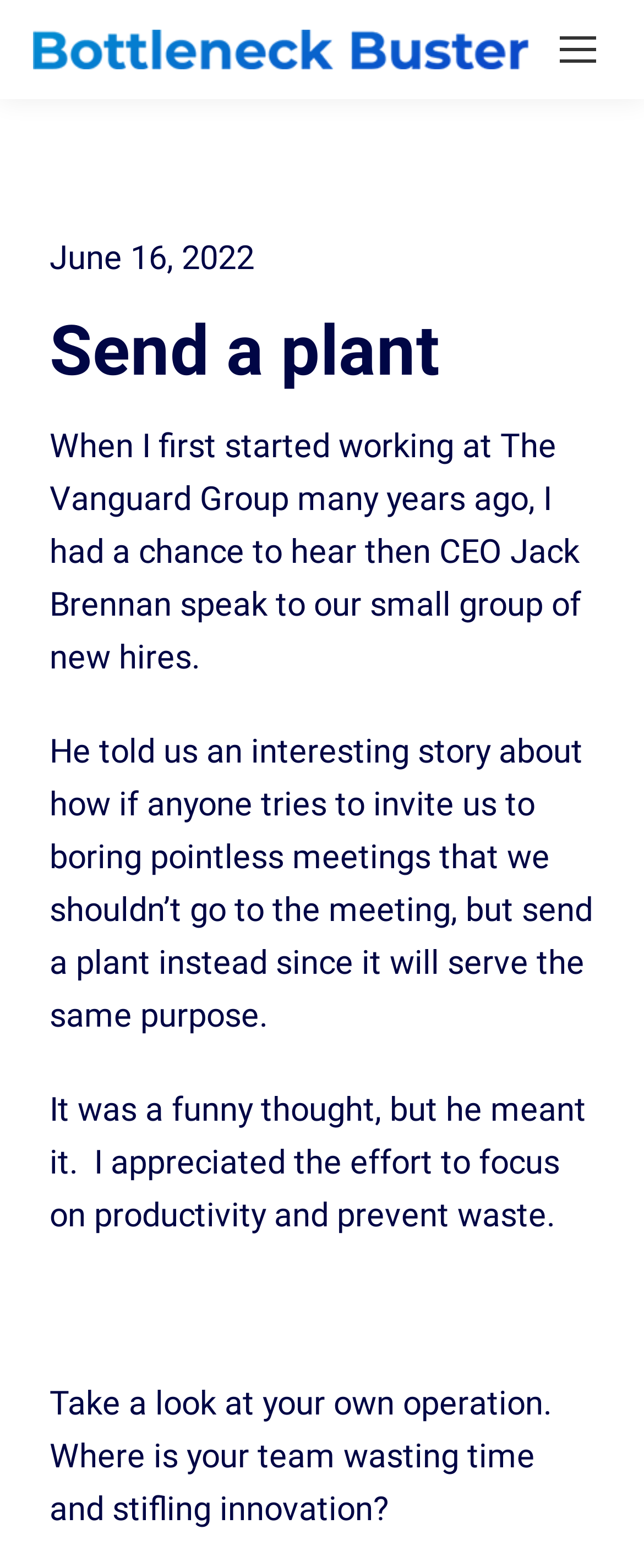Provide an in-depth caption for the elements present on the webpage.

The webpage is about the concept of "Send a plant" to avoid wasting time in meetings. At the top right corner, there is a mobile menu icon. Below it, on the top left side, is a link to "Bottleneck Buster" accompanied by an image with the same name. 

Next to the image, there is a date "June 16, 2022" and a heading "Send a plant" that spans across most of the width. Below the heading, there are four paragraphs of text. The first paragraph talks about the author's experience at The Vanguard Group, where the CEO shared a story about sending a plant to pointless meetings. The second paragraph elaborates on the story, and the third paragraph explains the CEO's intention behind it. The fourth paragraph encourages the reader to reflect on their own operation and identify areas where their team might be wasting time.

At the bottom right corner, there is a link to "Go to Top" with an upward arrow icon.